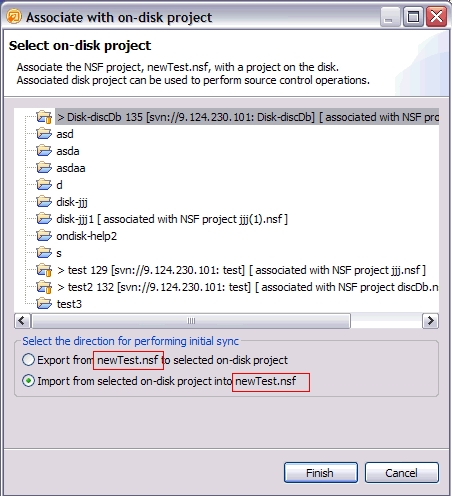Give a meticulous account of what the image depicts.

This image depicts a window interface titled "Associate with on-disk project," designed for managing associations between a virtual NSF project and a physical project stored on disk. The interface displays a hierarchical tree structure representing various NSF projects and related folders on the left side, where each item can potentially be selected for association. 

Key features of the interface include options for selecting the direction of initial synchronization, with two options provided: "Export from newTest.nsf to selected on-disk project" and "Import from selected on-disk project into newTest.nsf." The user can finalize their action by clicking the "Finish" button. The clean layout and intuitive design facilitate ease of navigation, enabling users to efficiently manage their project associations for source control operations.